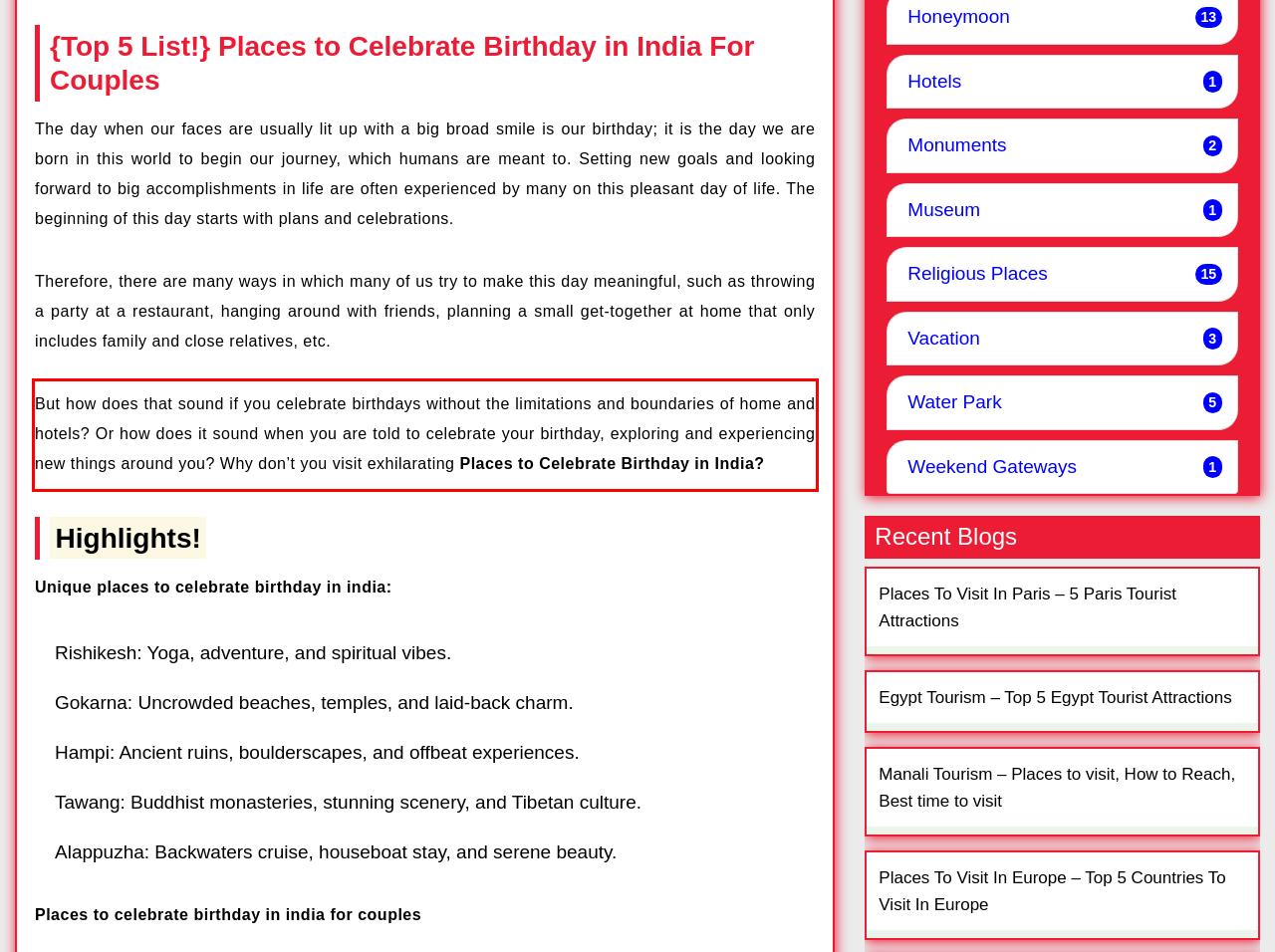Using OCR, extract the text content found within the red bounding box in the given webpage screenshot.

But how does that sound if you celebrate birthdays without the limitations and boundaries of home and hotels? Or how does it sound when you are told to celebrate your birthday, exploring and experiencing new things around you? Why don’t you visit exhilarating Places to Celebrate Birthday in India?